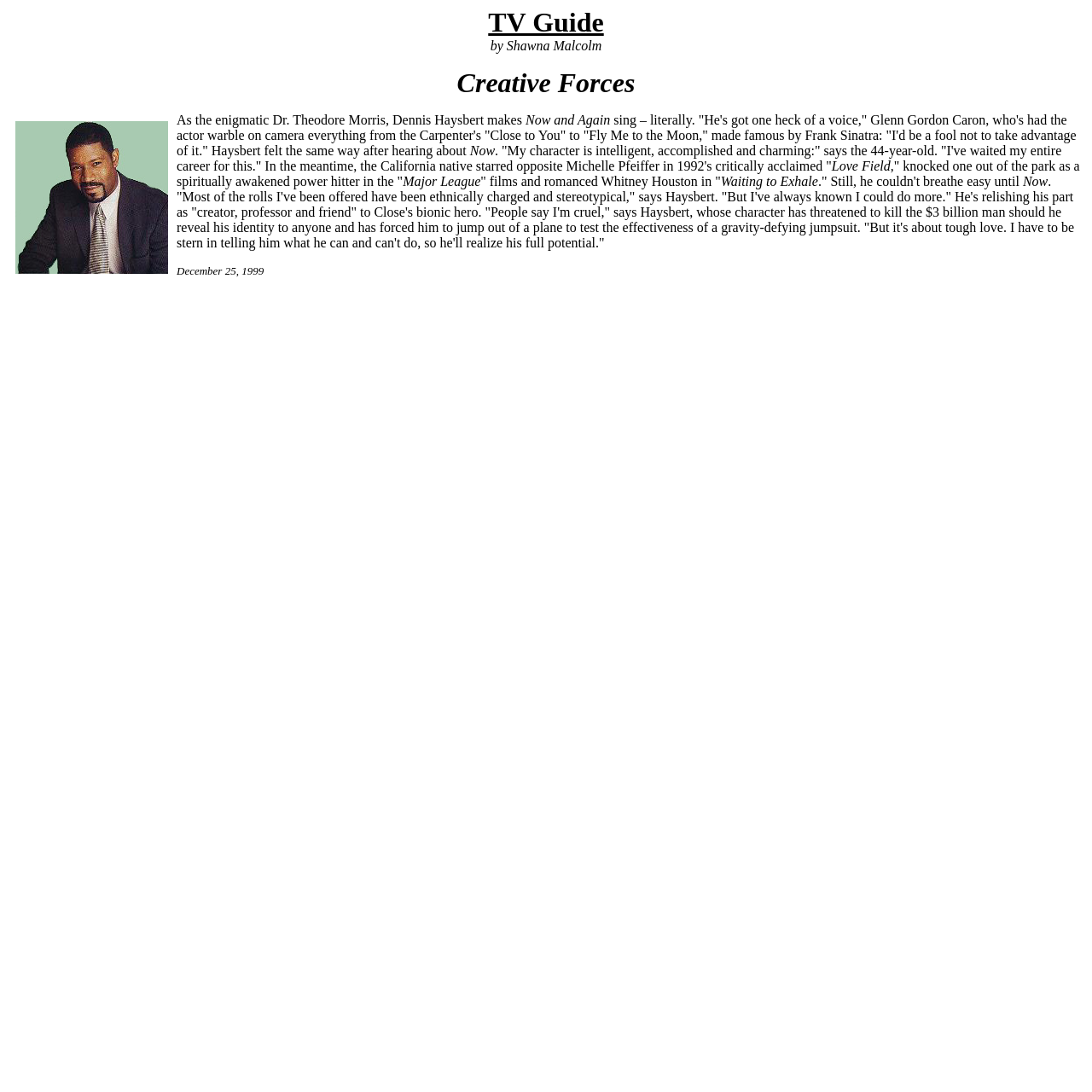Respond to the question with just a single word or phrase: 
Who is the actor playing Dr. Theodore Morris?

Dennis Haysbert